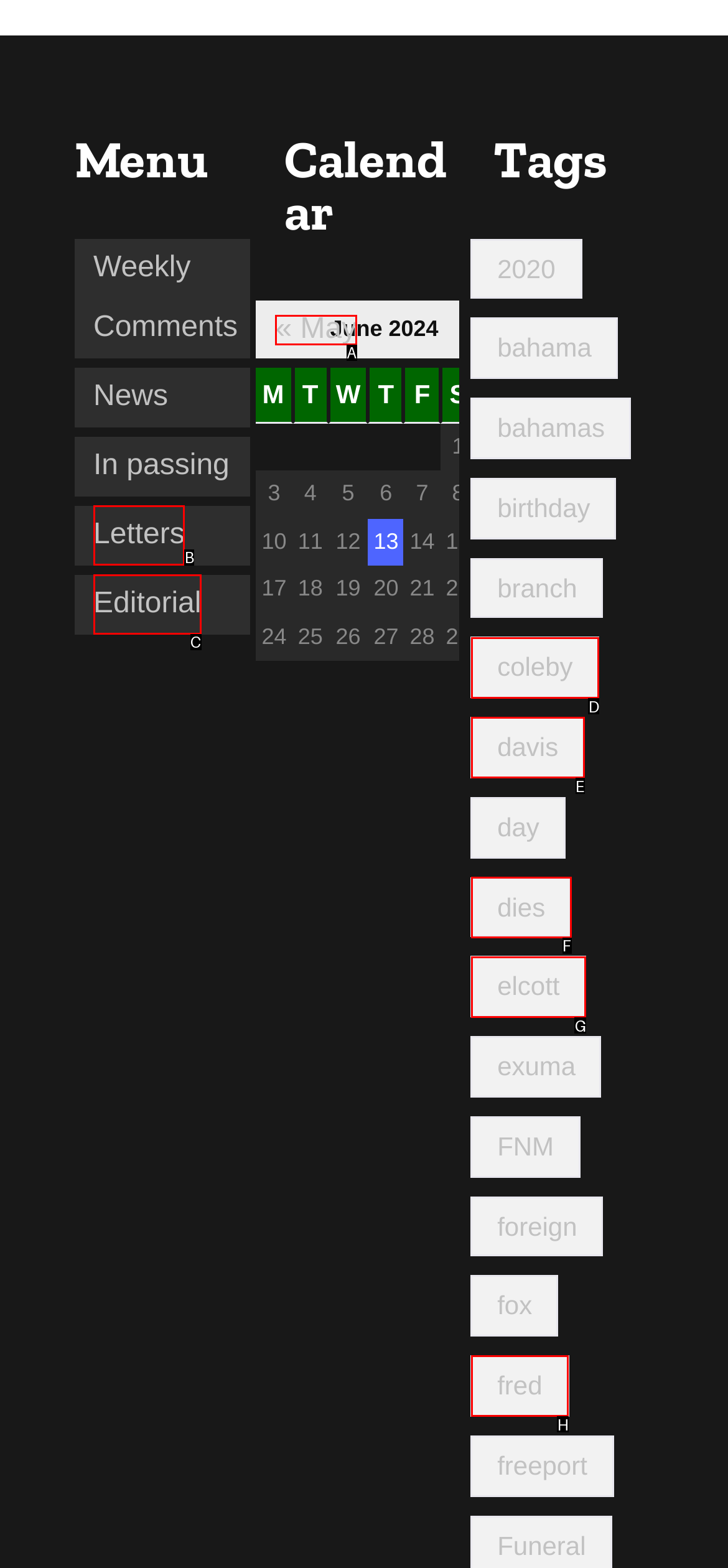Please identify the correct UI element to click for the task: Navigate to 'May' Respond with the letter of the appropriate option.

A